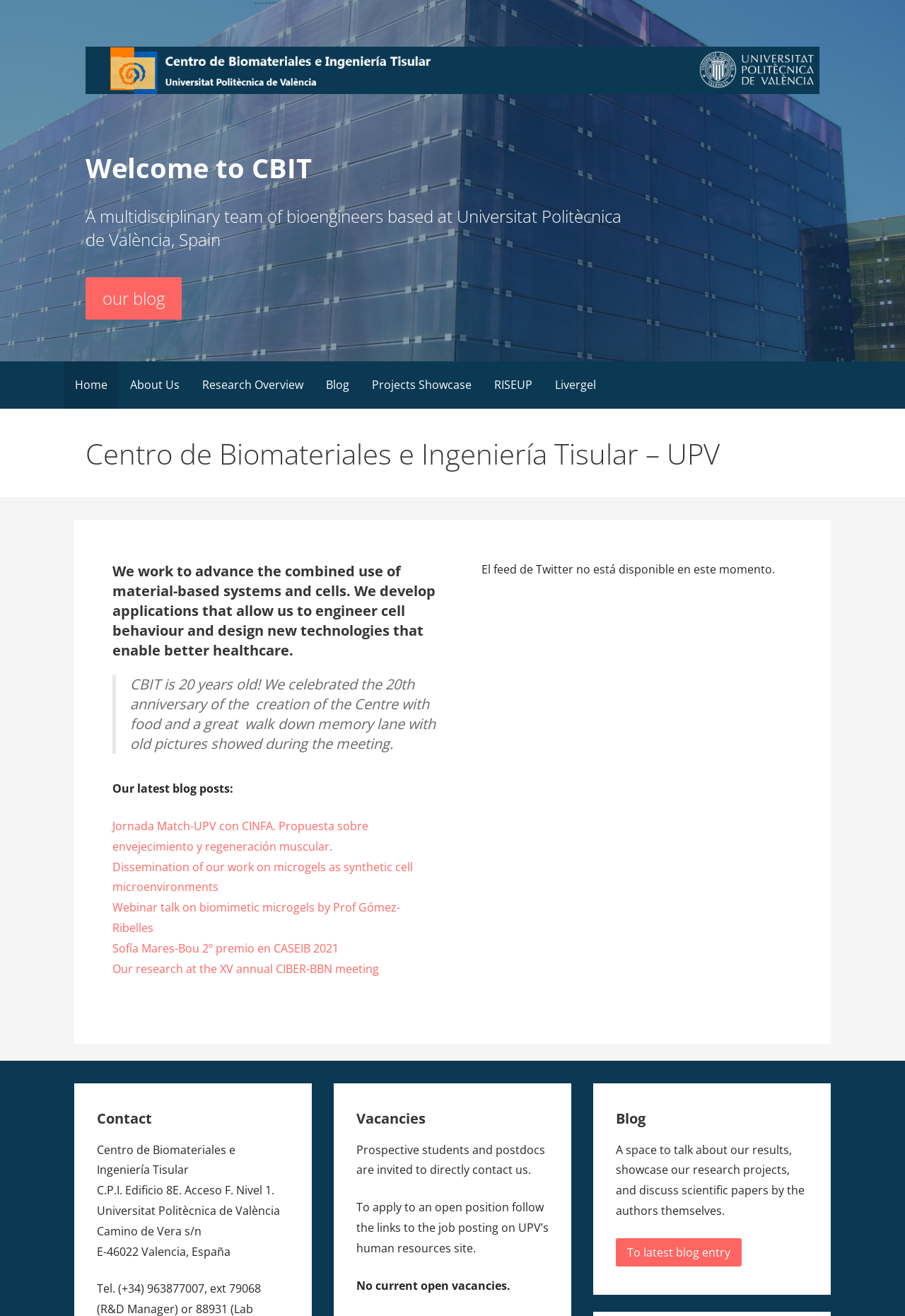Summarize the webpage with a detailed and informative caption.

The webpage is about the Centre for Biomaterials and Tissue Engineering at the Universitat Politècnica de València (CBIT). At the top, there is a logo and a link to the CBIT website, accompanied by a brief description of the centre. Below this, there is a welcome message and a brief introduction to the multidisciplinary team of bioengineers.

The main content of the webpage is divided into sections. On the top left, there is a navigation menu with links to different pages, including Home, About Us, Research Overview, Blog, Projects Showcase, RISEUP, and Livergel.

The main section of the webpage is dedicated to the centre's research and activities. There is a heading that summarizes the centre's work, followed by a blockquote with a message celebrating the 20th anniversary of the centre. Below this, there are links to the latest blog posts, including articles about research projects, events, and awards.

On the right side of the webpage, there is a section dedicated to contact information, including the centre's address, phone number, and email. There is also a section for vacancies, with information on how to apply for open positions.

At the bottom of the webpage, there is a section dedicated to the centre's blog, with a brief description and a link to the latest blog entry.